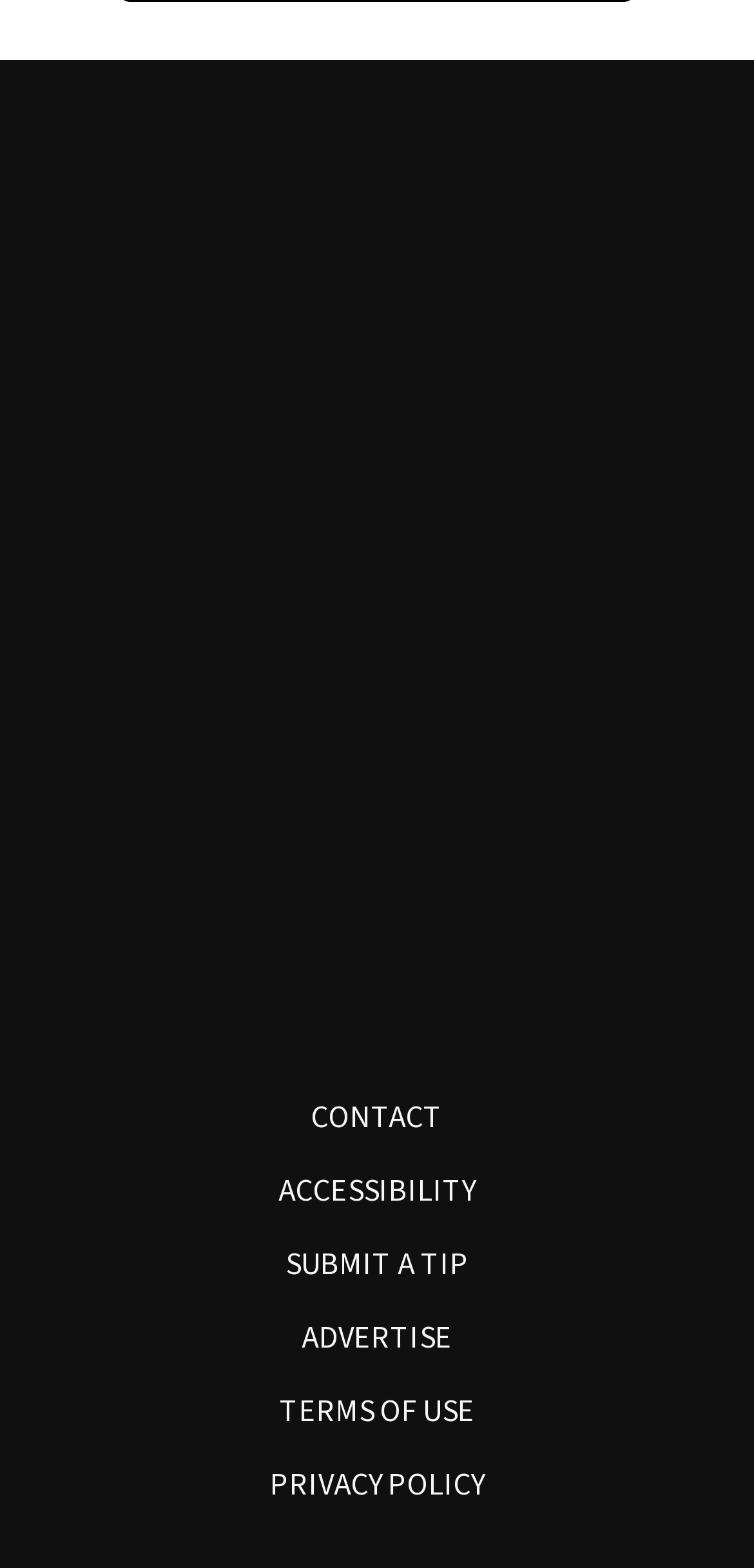Please find the bounding box for the following UI element description. Provide the coordinates in (top-left x, top-left y, bottom-right x, bottom-right y) format, with values between 0 and 1: alt="CKNX AM920"

[0.385, 0.554, 0.615, 0.64]